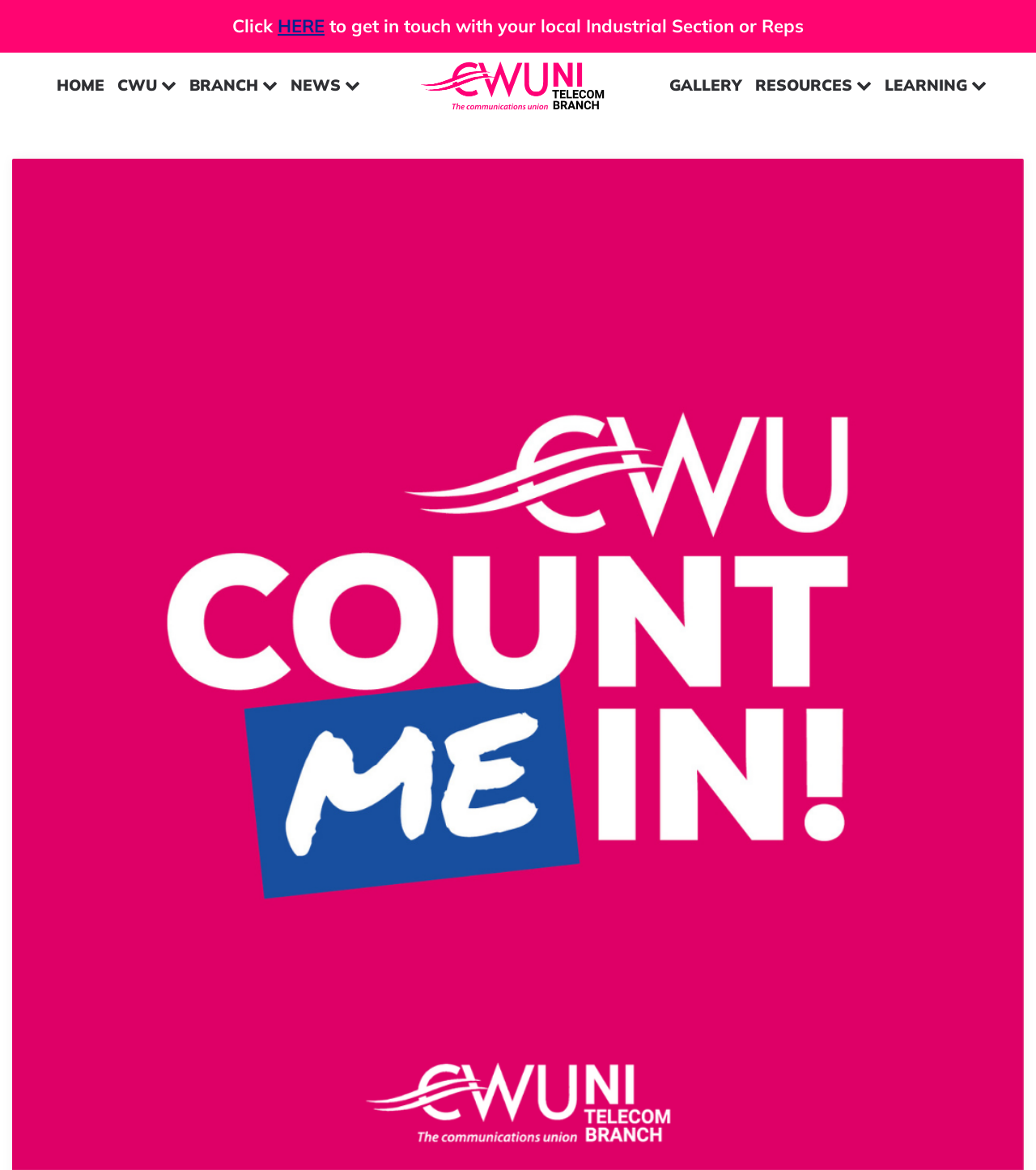What is the first link on the webpage?
Based on the visual information, provide a detailed and comprehensive answer.

The first link on the webpage is 'HERE' which is located at the top left corner of the webpage, with a bounding box of [0.268, 0.012, 0.313, 0.032].